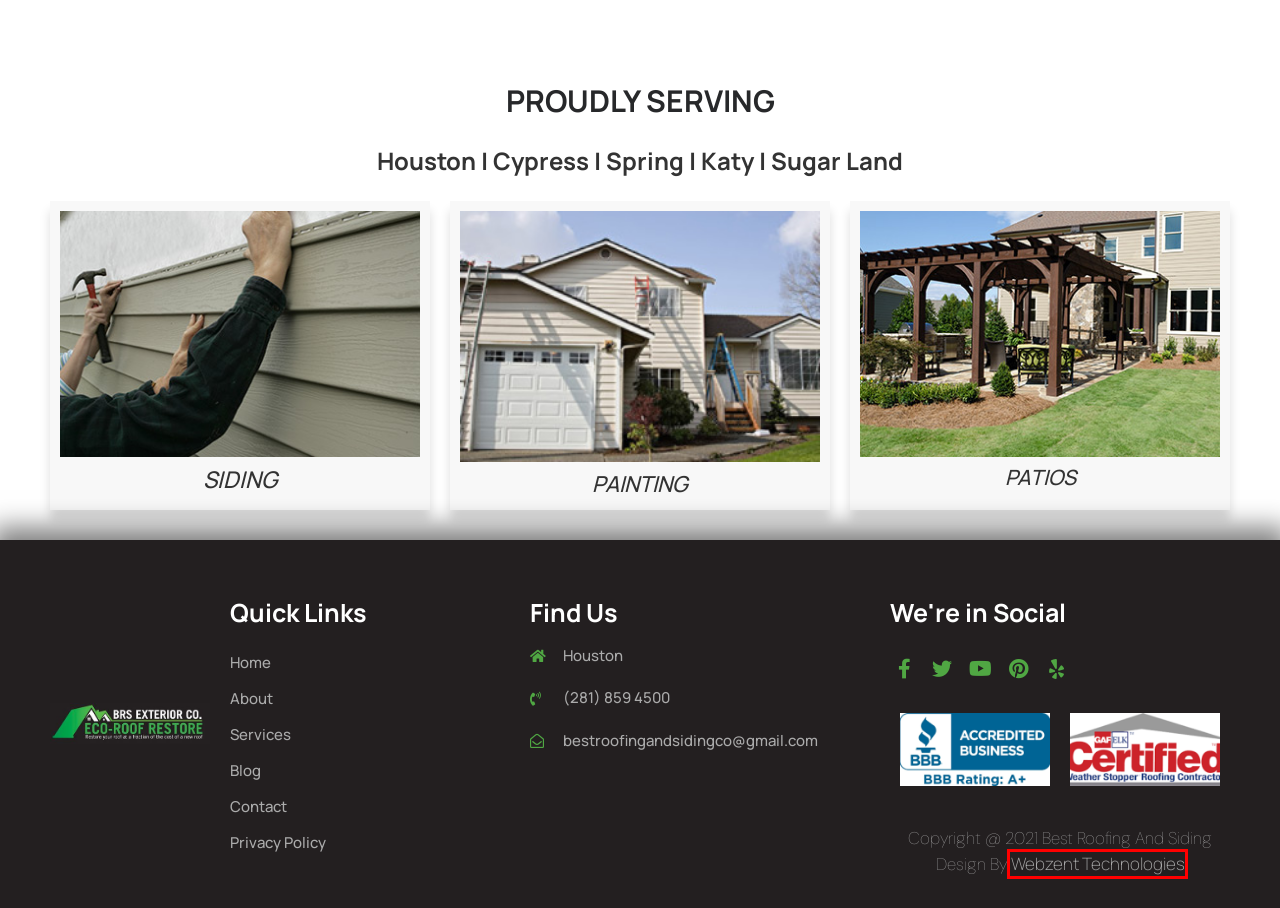A screenshot of a webpage is given, featuring a red bounding box around a UI element. Please choose the webpage description that best aligns with the new webpage after clicking the element in the bounding box. These are the descriptions:
A. FAQ’S – Eco Roof Store
B. About us – Eco Roof Store
C. Blog – Eco Roof Store
D. Fastest growing Mobile Apps and Web apps development agency
E. Privacy Policy – Eco Roof Store
F. Contact Us – Eco Roof Store
G. Gallery – Eco Roof Store
H. Service – Eco Roof Store

D